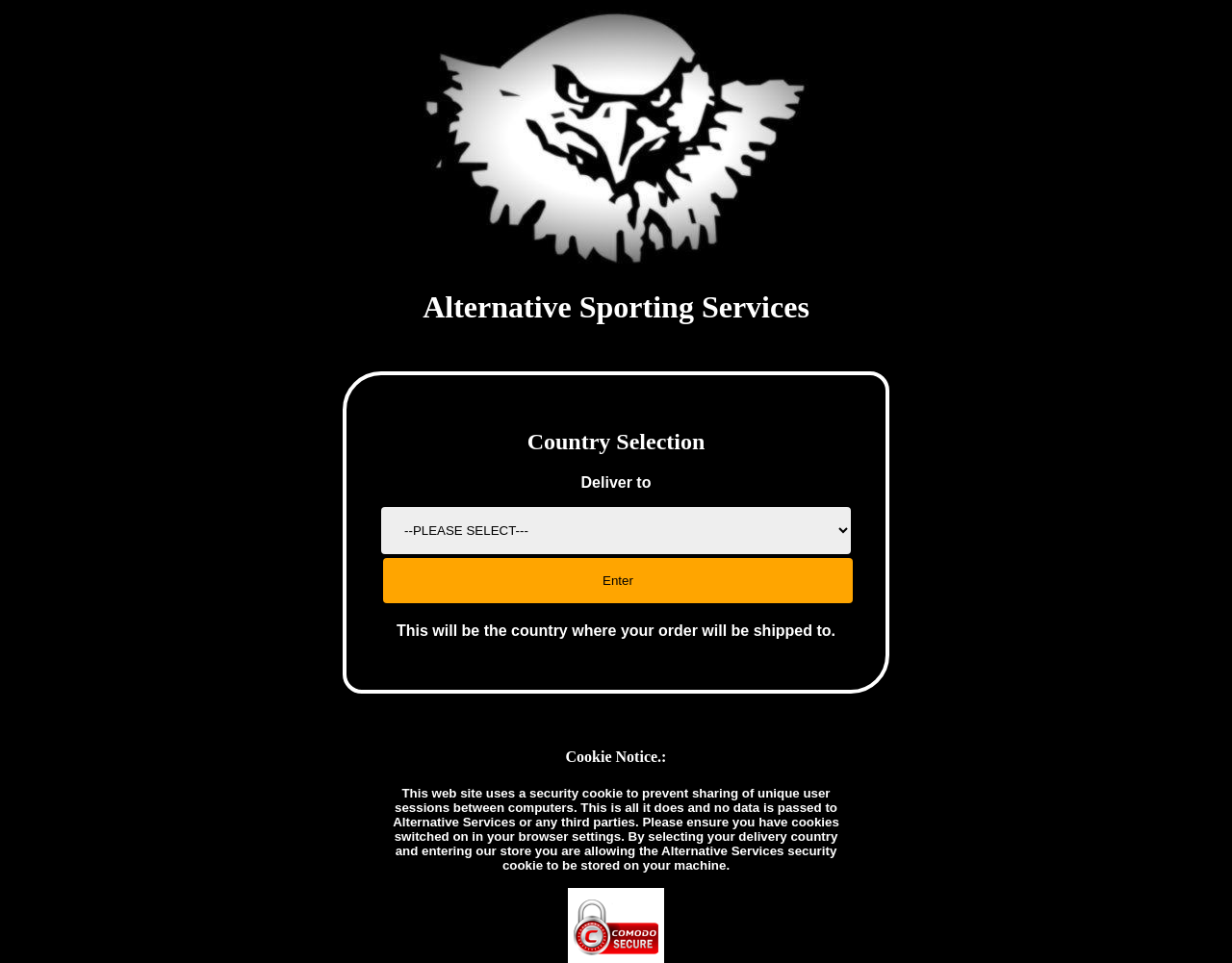Please give a short response to the question using one word or a phrase:
What is the notice at the bottom of the page about?

Cookie Notice